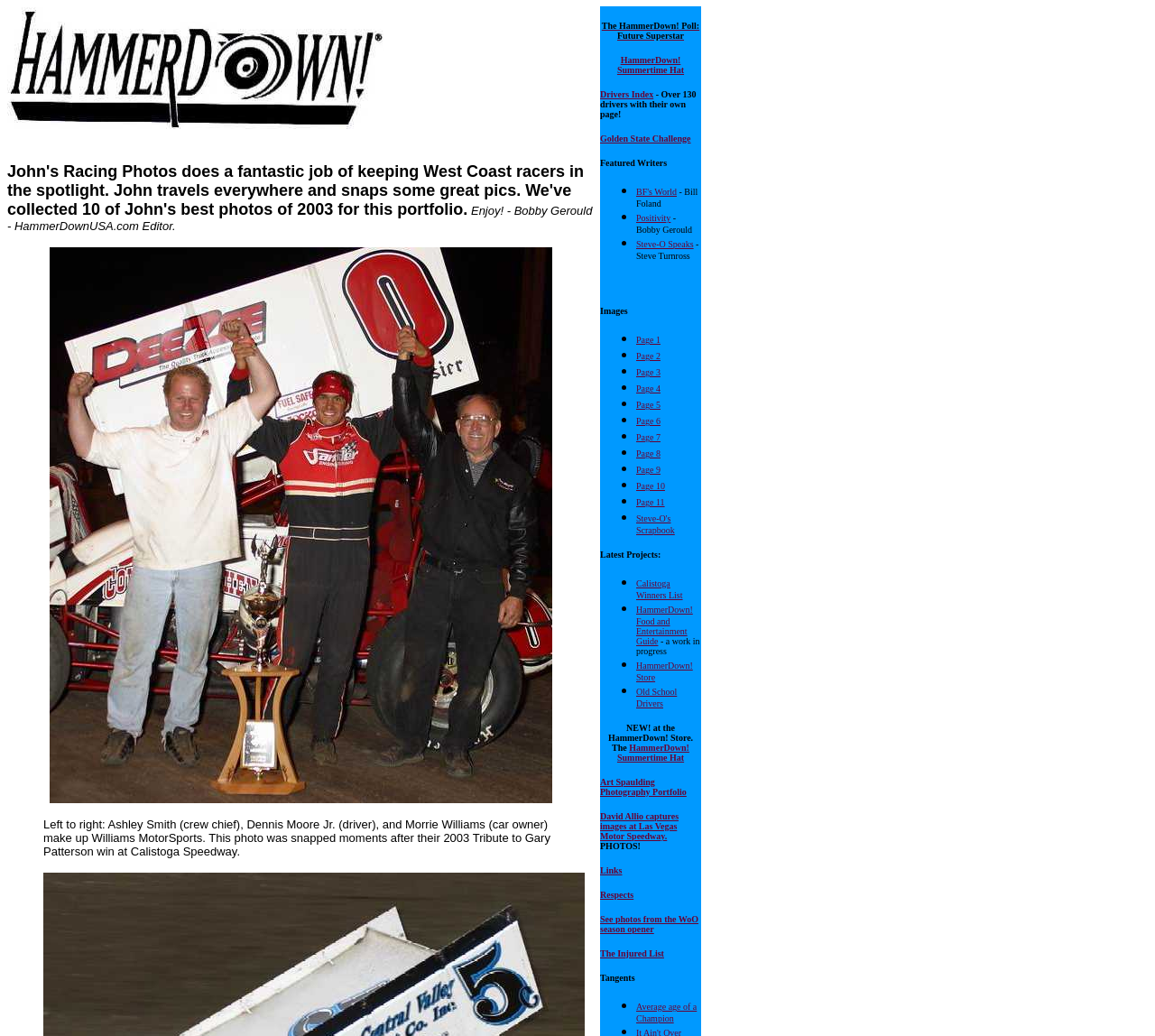Find the bounding box coordinates for the area that should be clicked to accomplish the instruction: "Check out BF's World".

[0.551, 0.18, 0.586, 0.19]